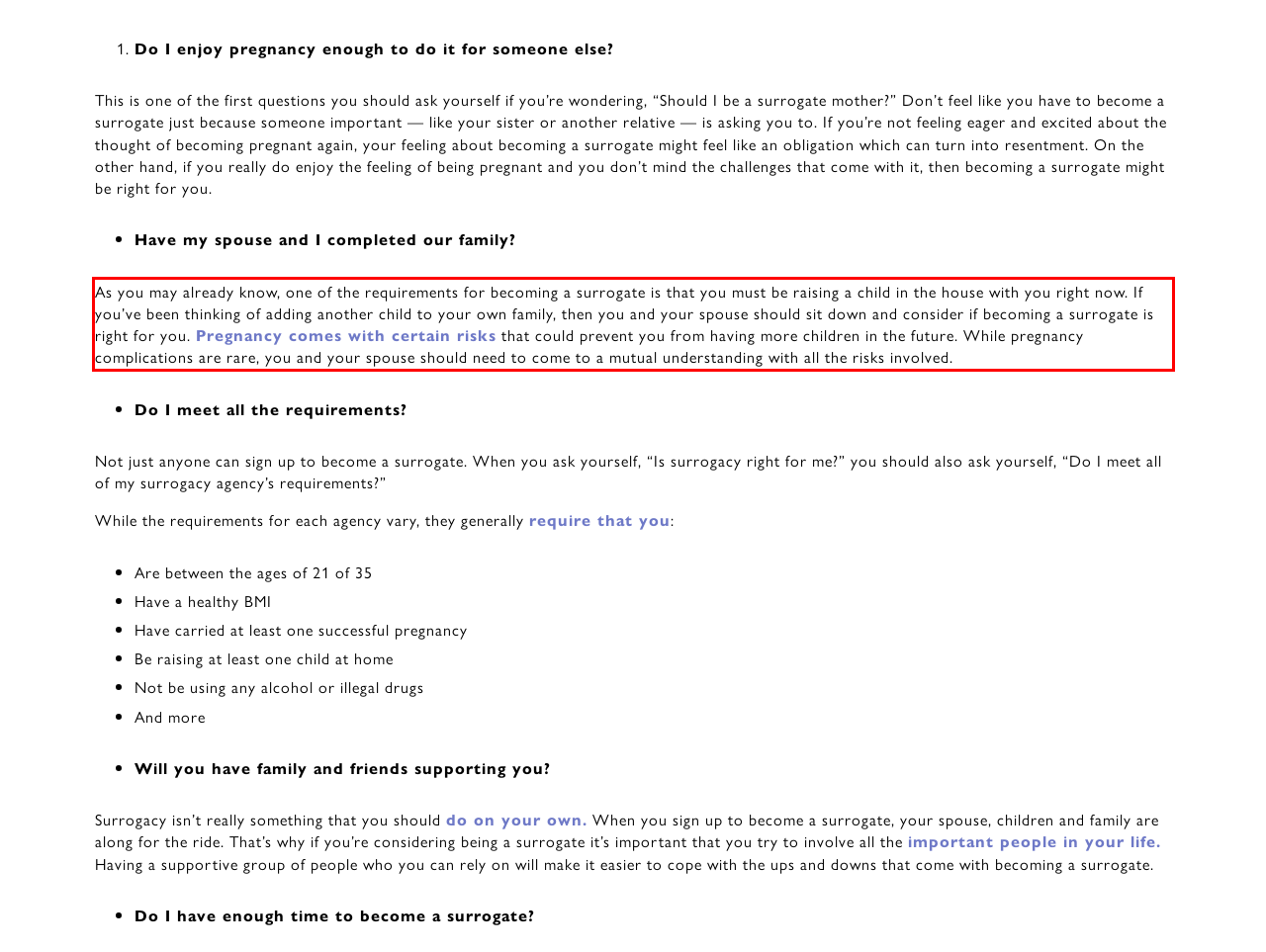You are given a screenshot showing a webpage with a red bounding box. Perform OCR to capture the text within the red bounding box.

As you may already know, one of the requirements for becoming a surrogate is that you must be raising a child in the house with you right now. If you’ve been thinking of adding another child to your own family, then you and your spouse should sit down and consider if becoming a surrogate is right for you. Pregnancy comes with certain risks that could prevent you from having more children in the future. While pregnancy complications are rare, you and your spouse should need to come to a mutual understanding with all the risks involved.